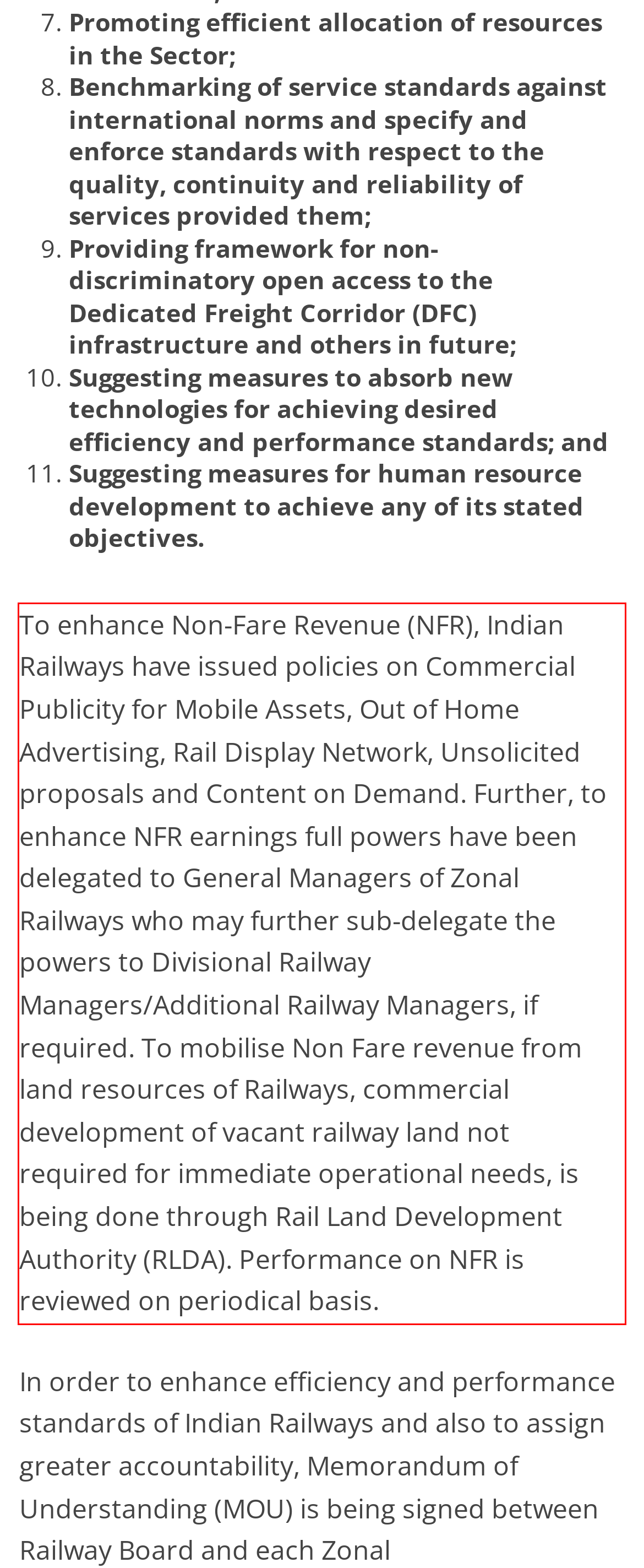Please use OCR to extract the text content from the red bounding box in the provided webpage screenshot.

To enhance Non-Fare Revenue (NFR), Indian Railways have issued policies on Commercial Publicity for Mobile Assets, Out of Home Advertising, Rail Display Network, Unsolicited proposals and Content on Demand. Further, to enhance NFR earnings full powers have been delegated to General Managers of Zonal Railways who may further sub-delegate the powers to Divisional Railway Managers/Additional Railway Managers, if required. To mobilise Non Fare revenue from land resources of Railways, commercial development of vacant railway land not required for immediate operational needs, is being done through Rail Land Development Authority (RLDA). Performance on NFR is reviewed on periodical basis.